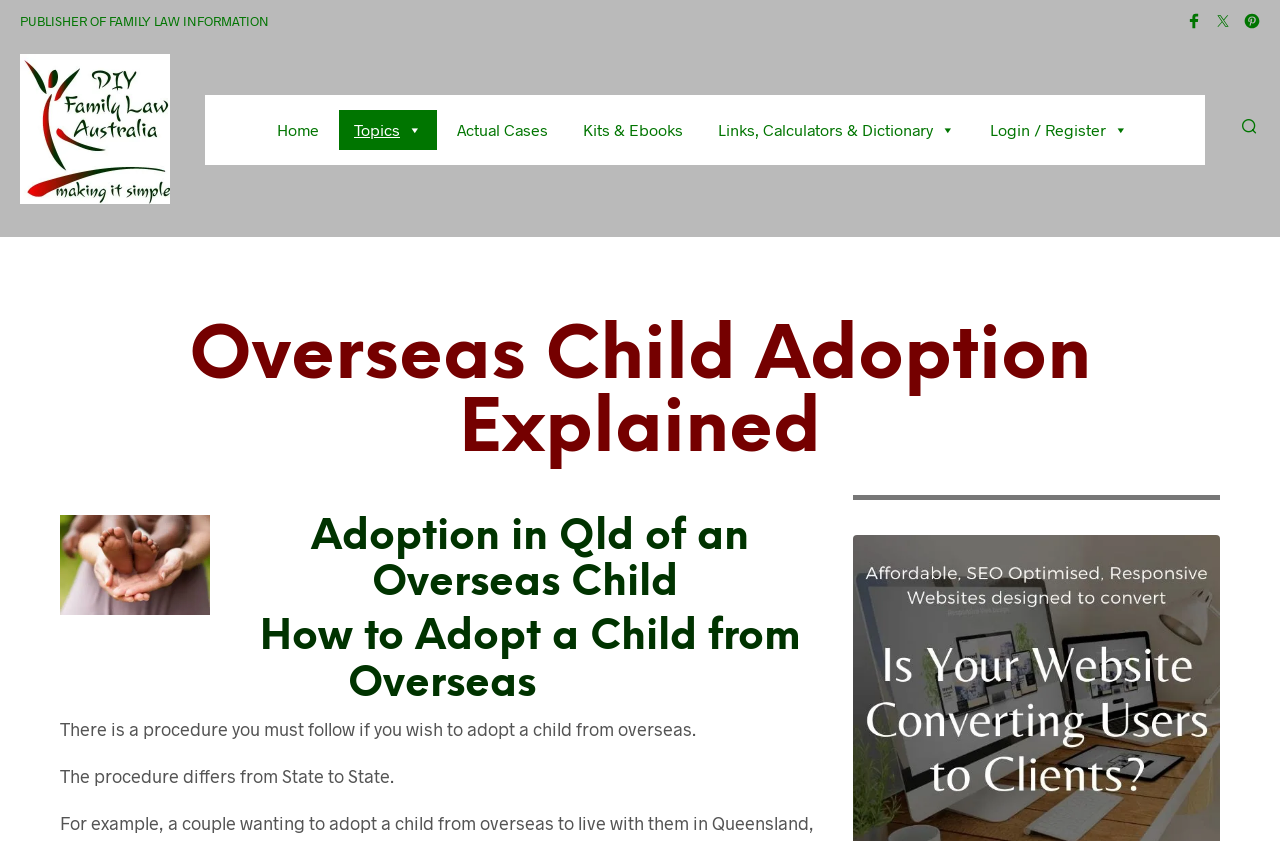How many main menu items are there?
Answer the question with a single word or phrase by looking at the picture.

5